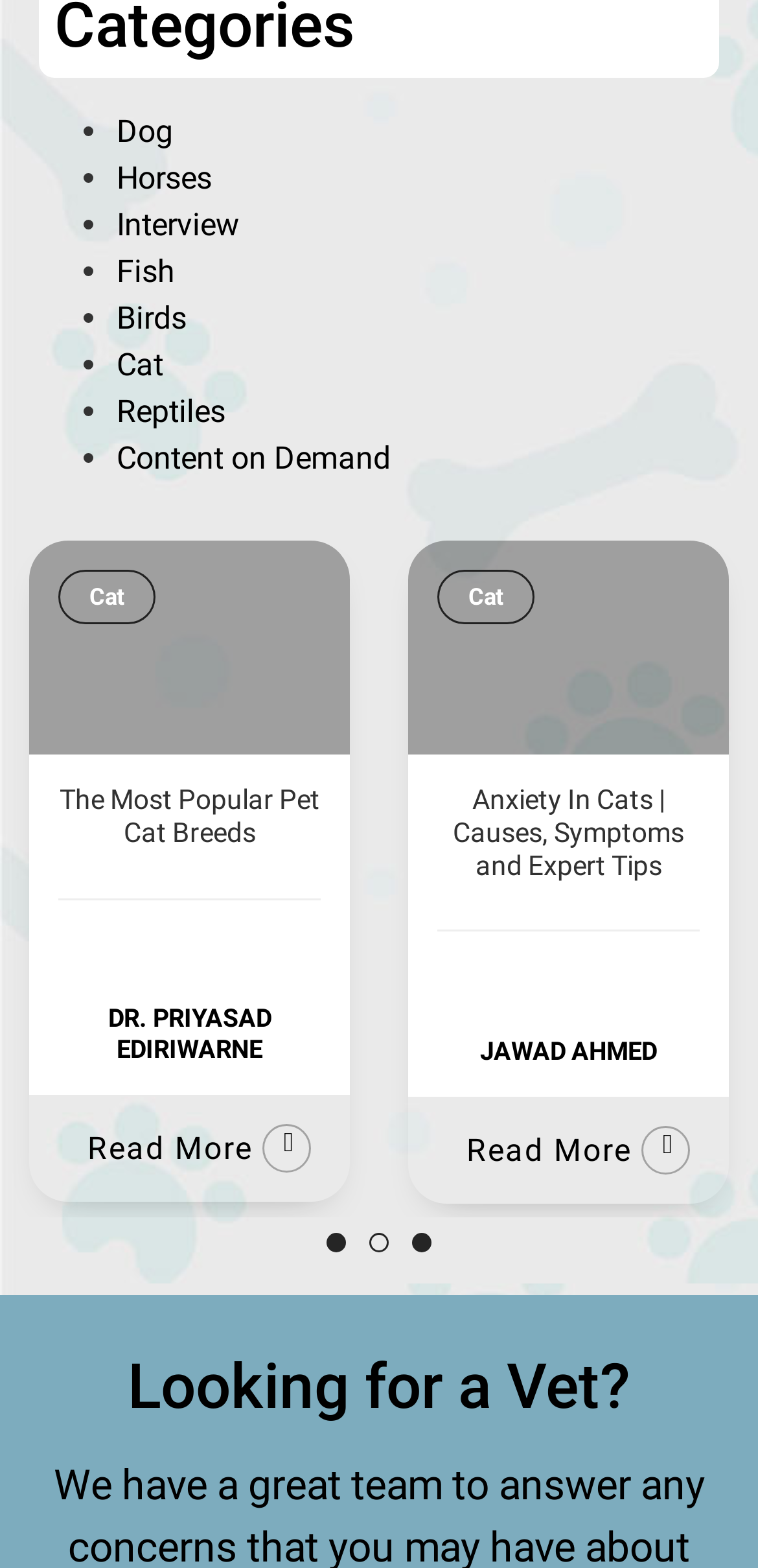What type of animals are listed?
Answer the question with a single word or phrase derived from the image.

Pets